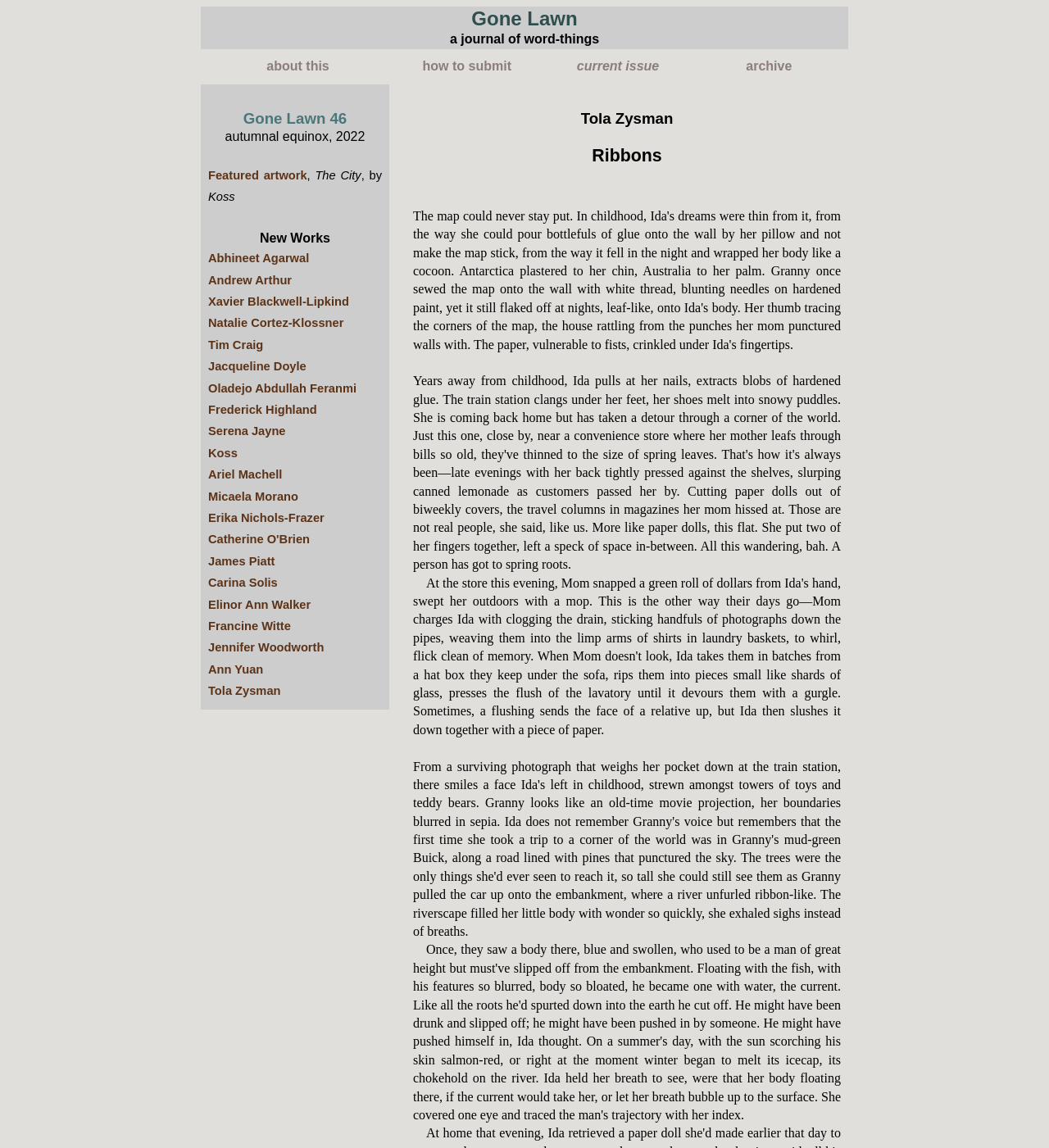Using the image as a reference, answer the following question in as much detail as possible:
What is the name of the section that appears below the list of authors?

The name of the section that appears below the list of authors can be found in the StaticText element with the text 'Ribbons'. This section appears below the list of authors in the LayoutTableCell with the text 'New Works ...'.